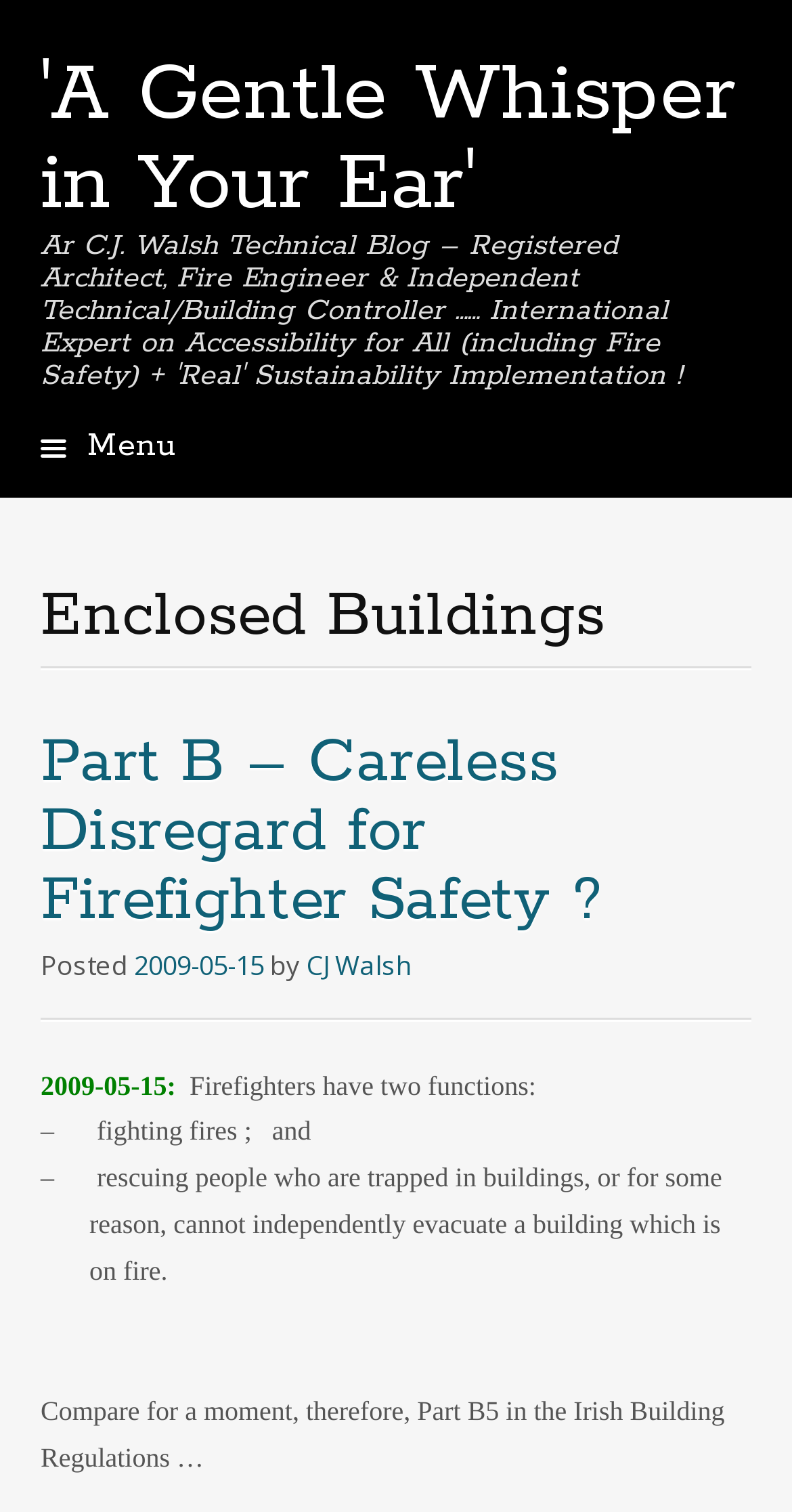Create an elaborate caption that covers all aspects of the webpage.

This webpage is about "Enclosed Buildings" and appears to be a blog post or article. At the top, there is a heading that reads "Ar C.J. Walsh Technical Blog – Registered Architect, Fire Engineer & Independent Technical/Building Controller …… International Expert on Accessibility for All (including Fire Safety) + 'Real' Sustainability Implementation!" This heading is followed by a menu icon labeled '\ue812 Menu'.

Below the menu icon, there is a link labeled "Skip to content". The main content of the webpage is divided into sections, with headings and subheadings. The first heading reads "Enclosed Buildings", and below it, there is a subheading "Part B – Careless Disregard for Firefighter Safety?" with a link to the same title.

The article appears to be written by "CJ Walsh" and was posted on "2009-05-15". The content of the article discusses the role of firefighters, highlighting their two main functions: fighting fires and rescuing people trapped in buildings. The article also references Part B5 in the Irish Building Regulations, comparing it to the role of firefighters.

Throughout the webpage, there are several links, headings, and static text elements, but no images are present. The layout is organized, with clear headings and concise text, making it easy to follow the content.